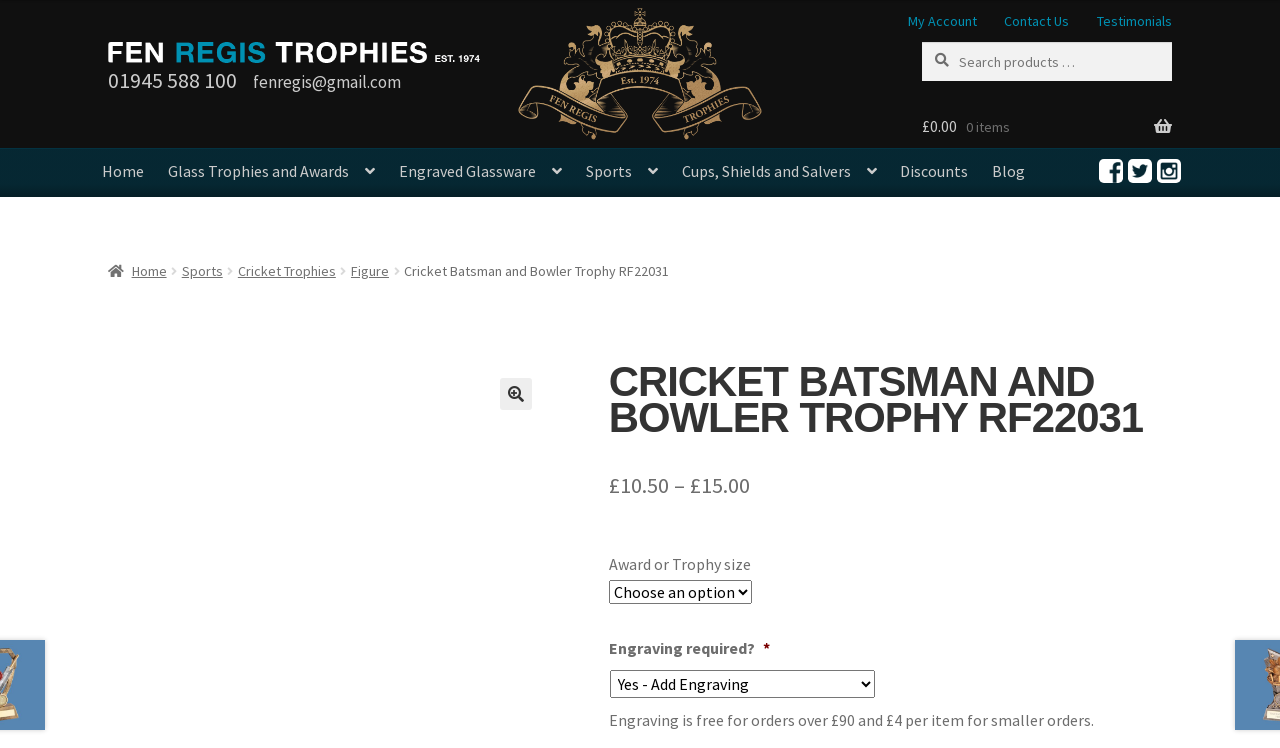What is the cost of engraving for orders under £90?
Give a detailed and exhaustive answer to the question.

I found the cost of engraving by looking at the static text element with the content 'Engraving is free for orders over £90 and £4 per item for smaller orders.' located near the product description.